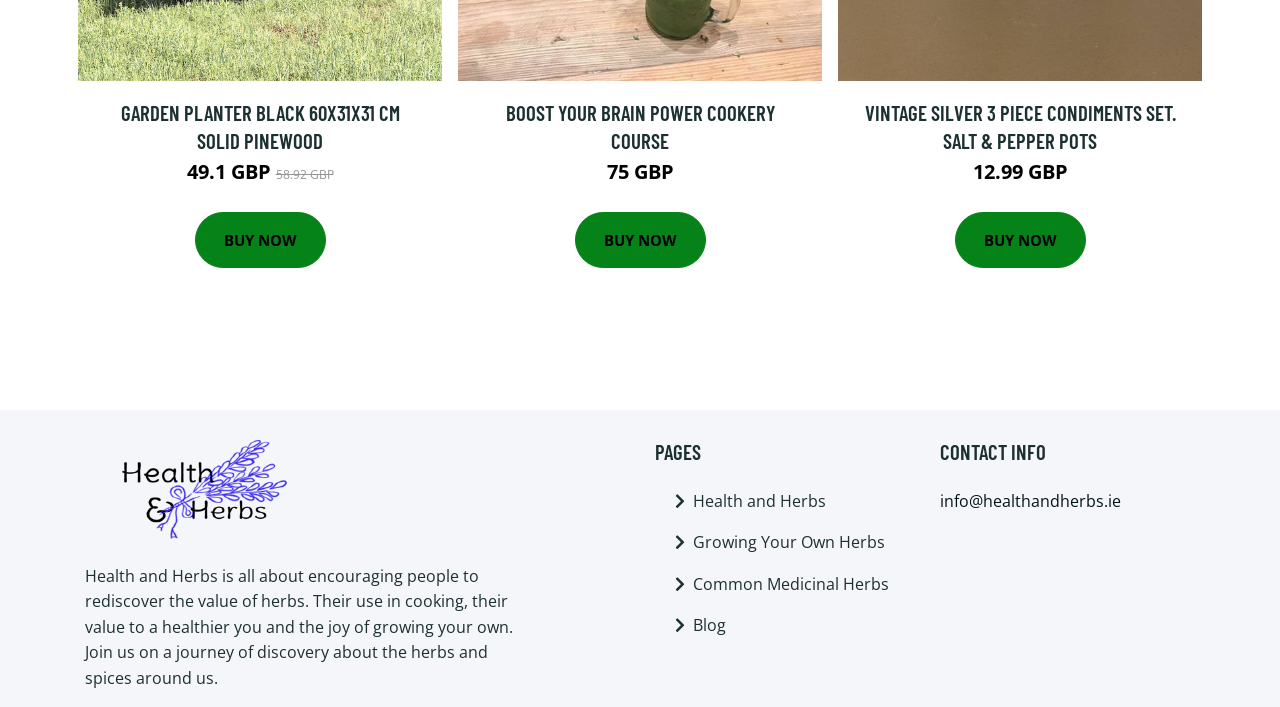Determine the bounding box coordinates of the region to click in order to accomplish the following instruction: "Buy the vintage silver condiments set". Provide the coordinates as four float numbers between 0 and 1, specifically [left, top, right, bottom].

[0.746, 0.3, 0.848, 0.379]